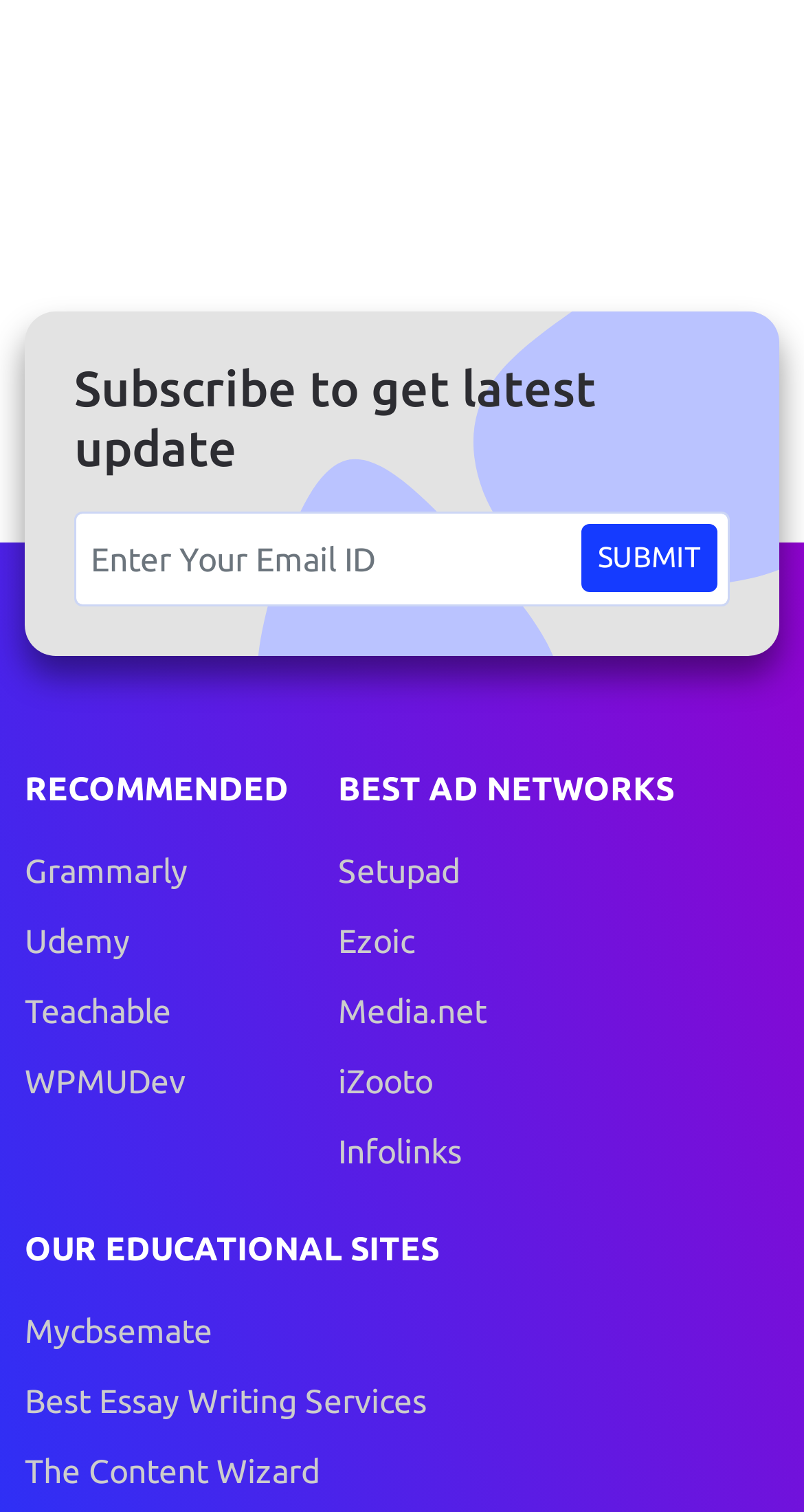Locate the bounding box coordinates of the area you need to click to fulfill this instruction: 'Click SUBMIT'. The coordinates must be in the form of four float numbers ranging from 0 to 1: [left, top, right, bottom].

[0.723, 0.346, 0.892, 0.391]